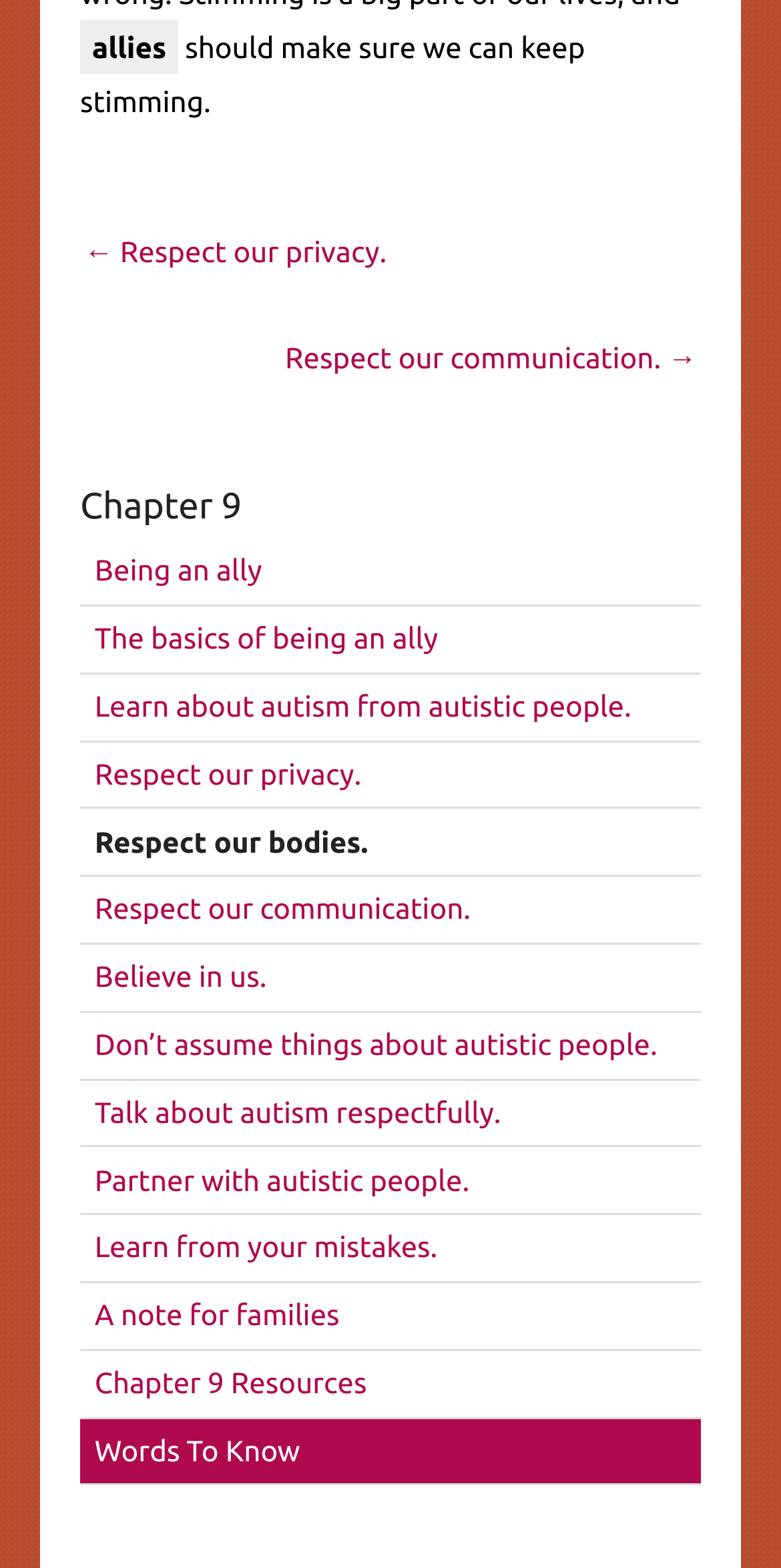Locate the bounding box coordinates of the clickable element to fulfill the following instruction: "Learn about 'Words To Know'". Provide the coordinates as four float numbers between 0 and 1 in the format [left, top, right, bottom].

[0.103, 0.905, 0.897, 0.946]